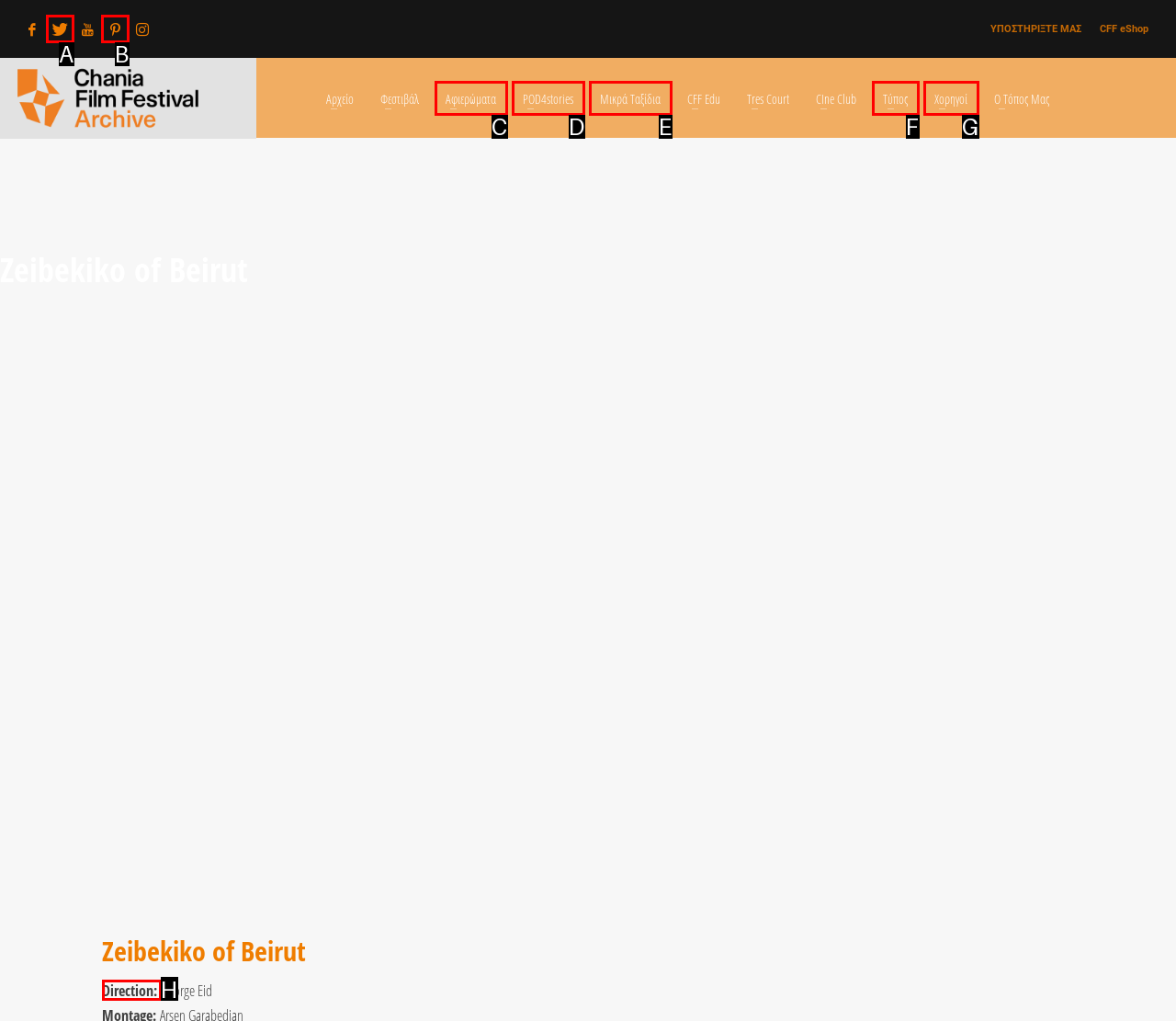Select the appropriate HTML element that needs to be clicked to execute the following task: Learn about Direction. Respond with the letter of the option.

H